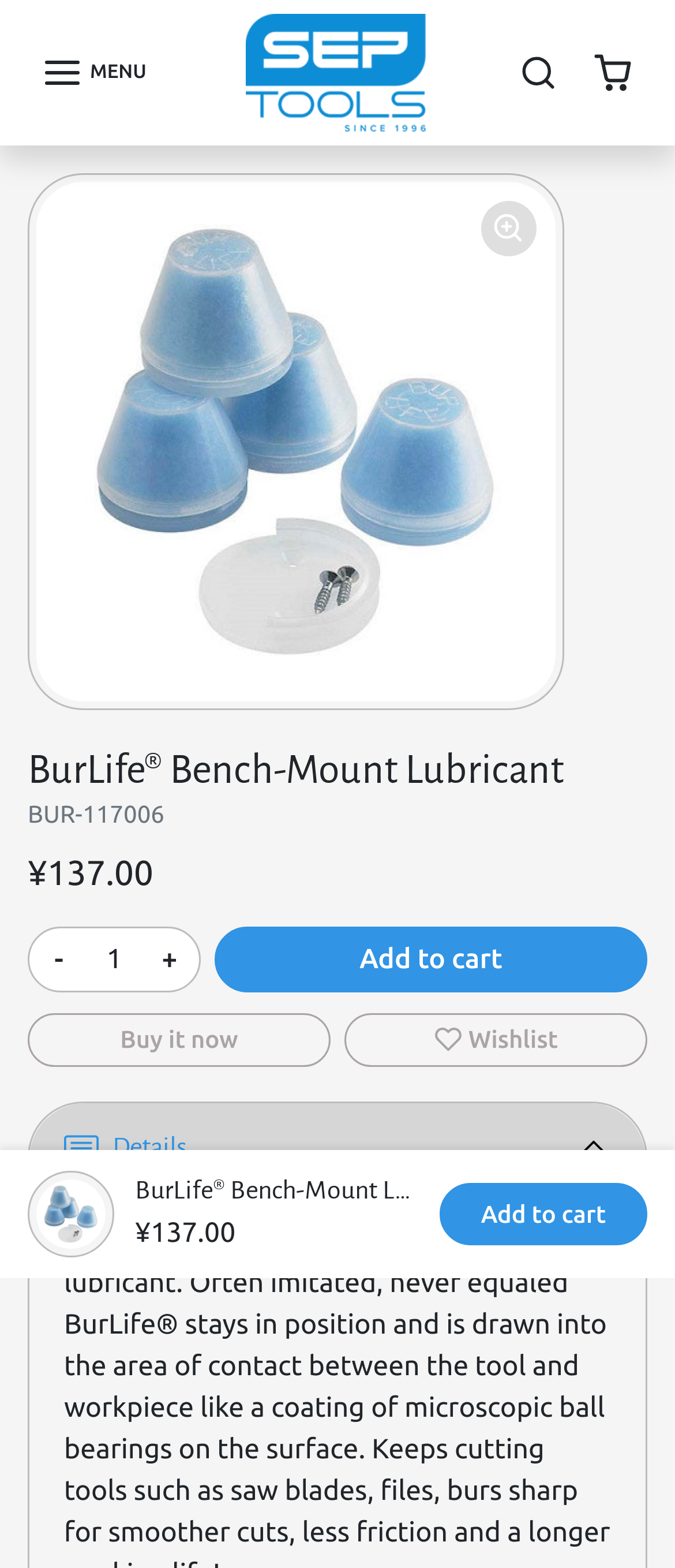Provide a brief response using a word or short phrase to this question:
What is the name of the lubricant?

BurLife